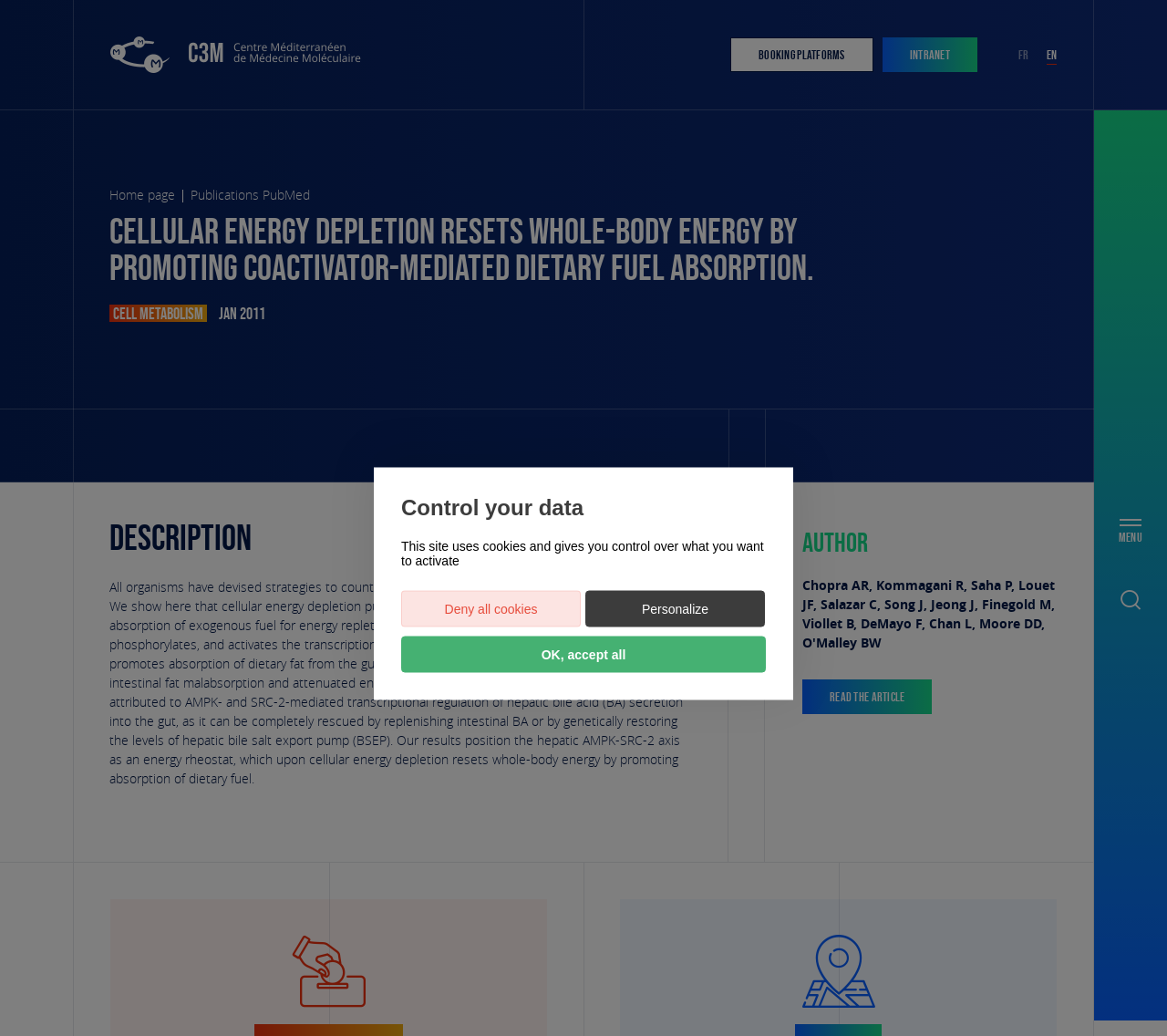Could you determine the bounding box coordinates of the clickable element to complete the instruction: "Read the article"? Provide the coordinates as four float numbers between 0 and 1, i.e., [left, top, right, bottom].

[0.688, 0.656, 0.799, 0.689]